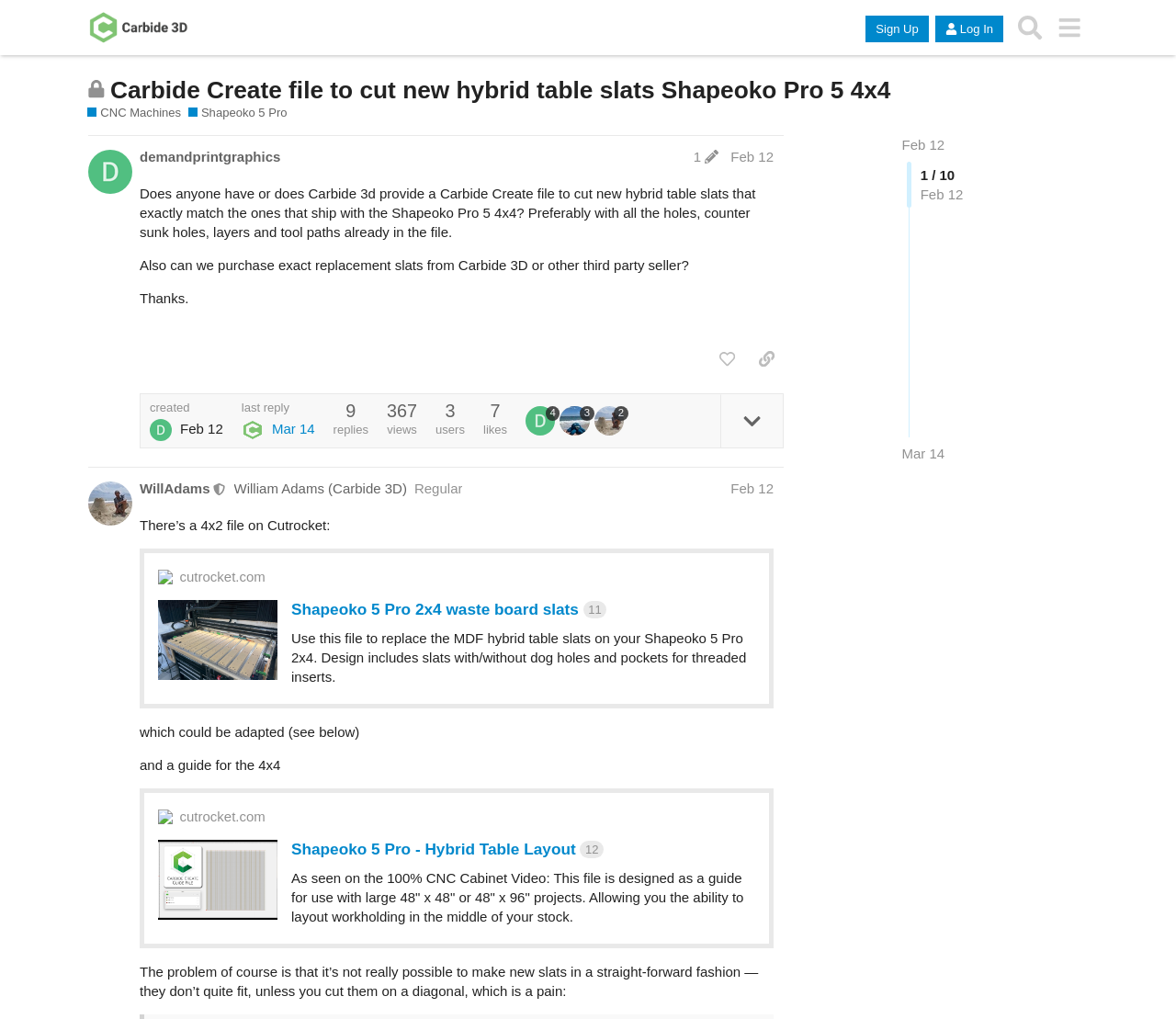Please mark the clickable region by giving the bounding box coordinates needed to complete this instruction: "Sign Up".

[0.736, 0.015, 0.79, 0.041]